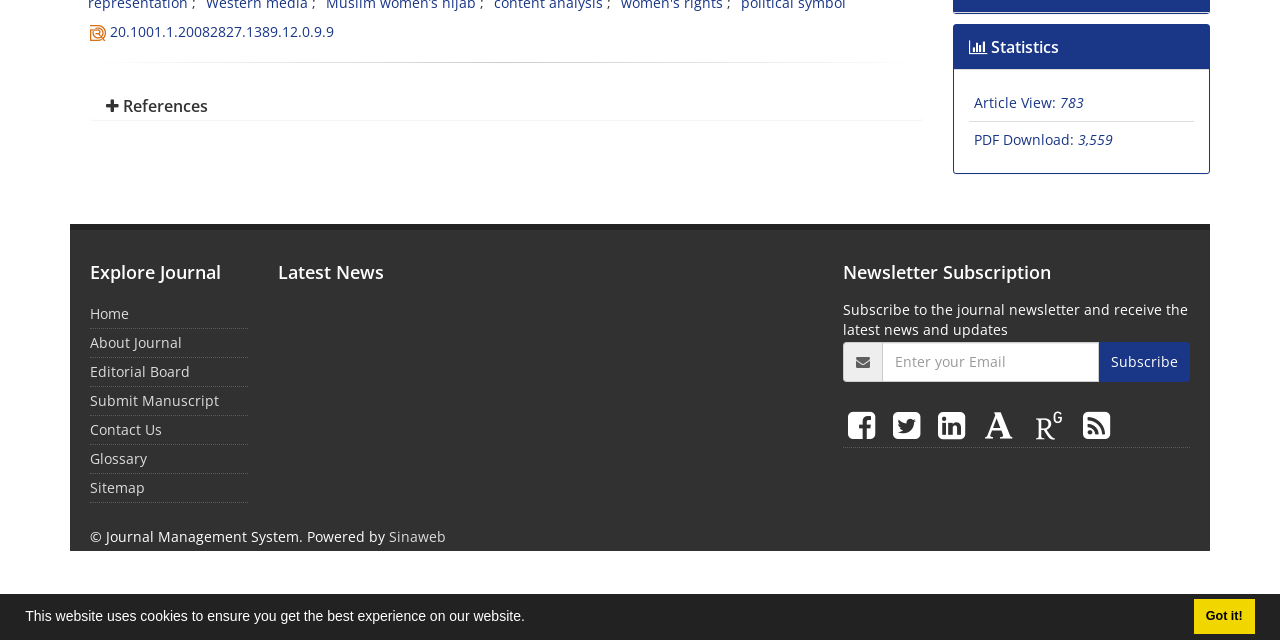Given the element description "alt="Poser World"" in the screenshot, predict the bounding box coordinates of that UI element.

None